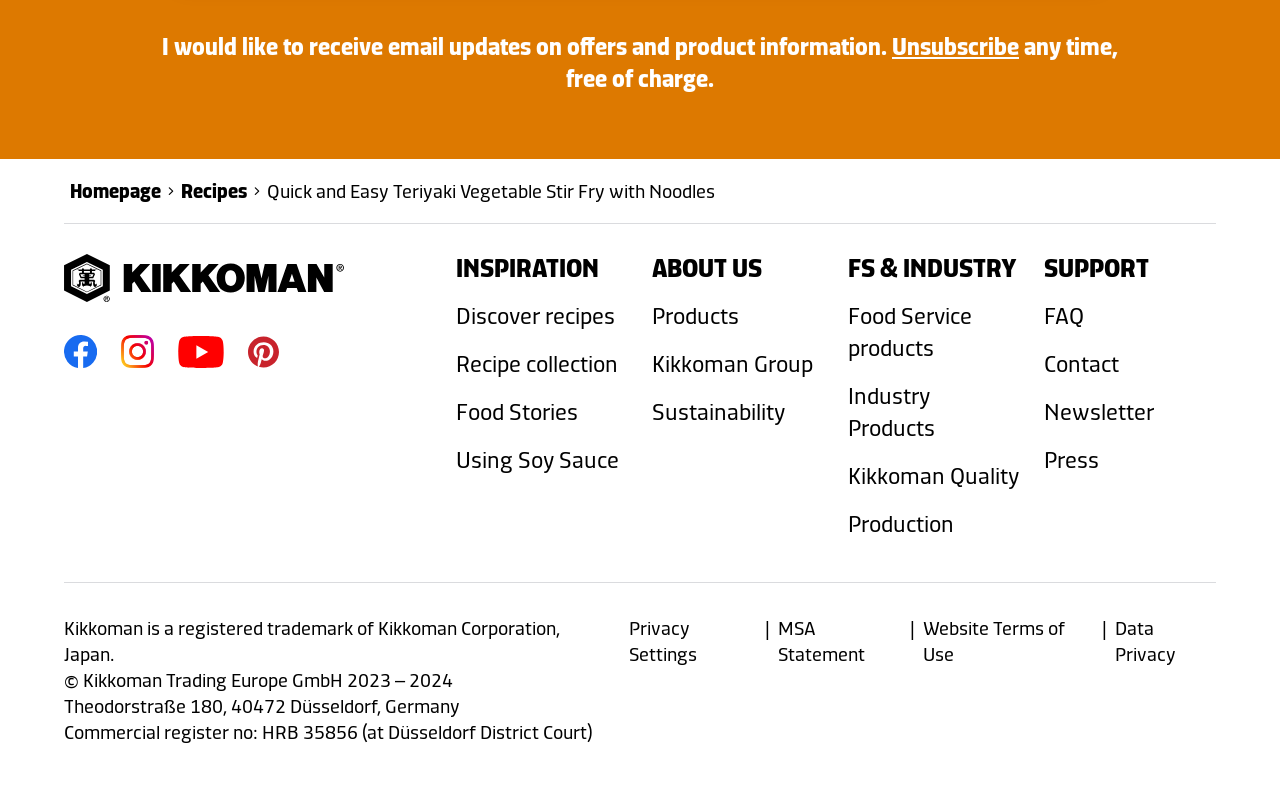Using the webpage screenshot and the element description Sustainability, determine the bounding box coordinates. Specify the coordinates in the format (top-left x, top-left y, bottom-right x, bottom-right y) with values ranging from 0 to 1.

[0.509, 0.493, 0.613, 0.533]